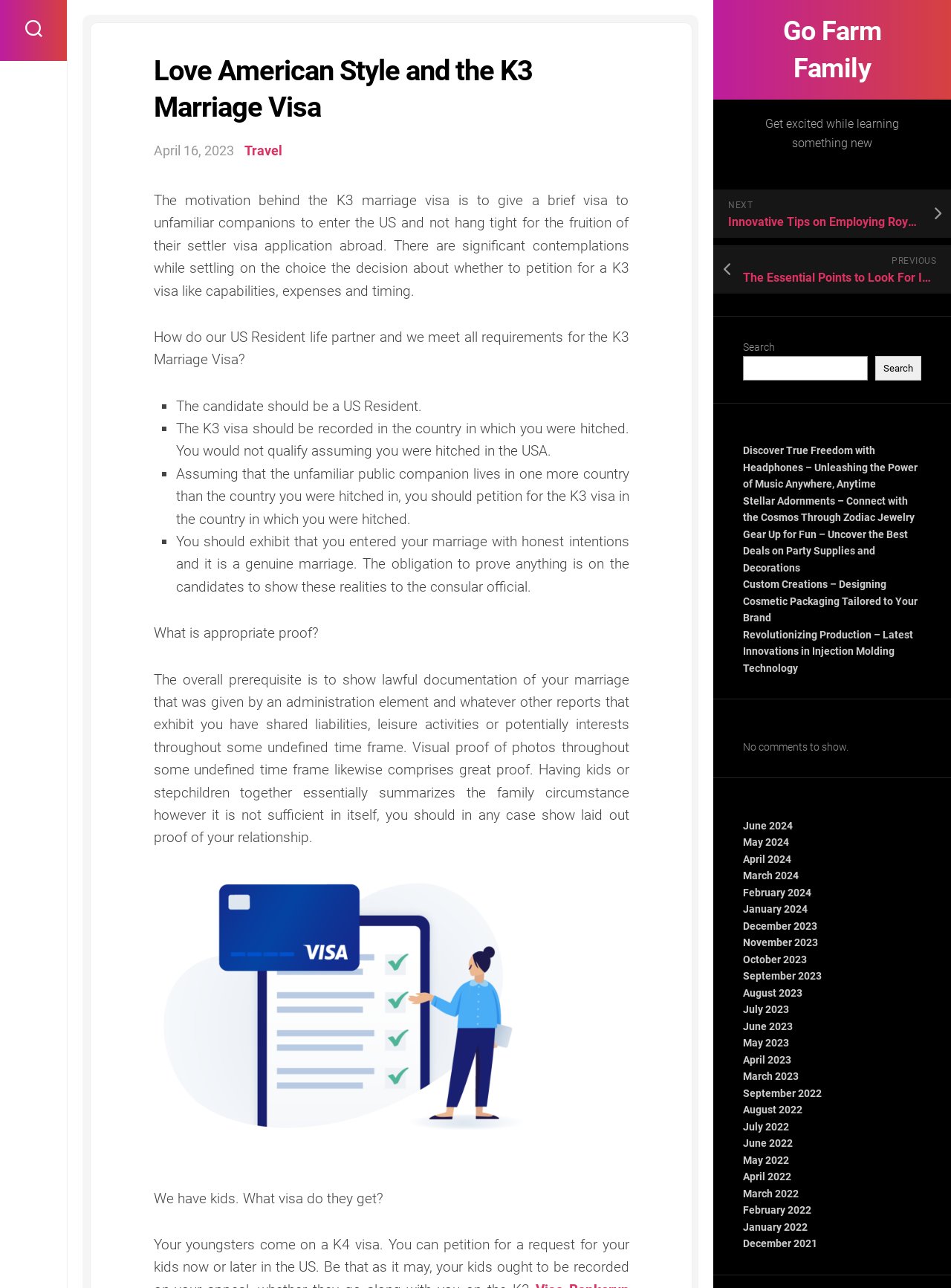Determine the bounding box coordinates of the clickable region to execute the instruction: "Read the recent post 'Discover True Freedom with Headphones – Unleashing the Power of Music Anywhere, Anytime'". The coordinates should be four float numbers between 0 and 1, denoted as [left, top, right, bottom].

[0.781, 0.345, 0.965, 0.38]